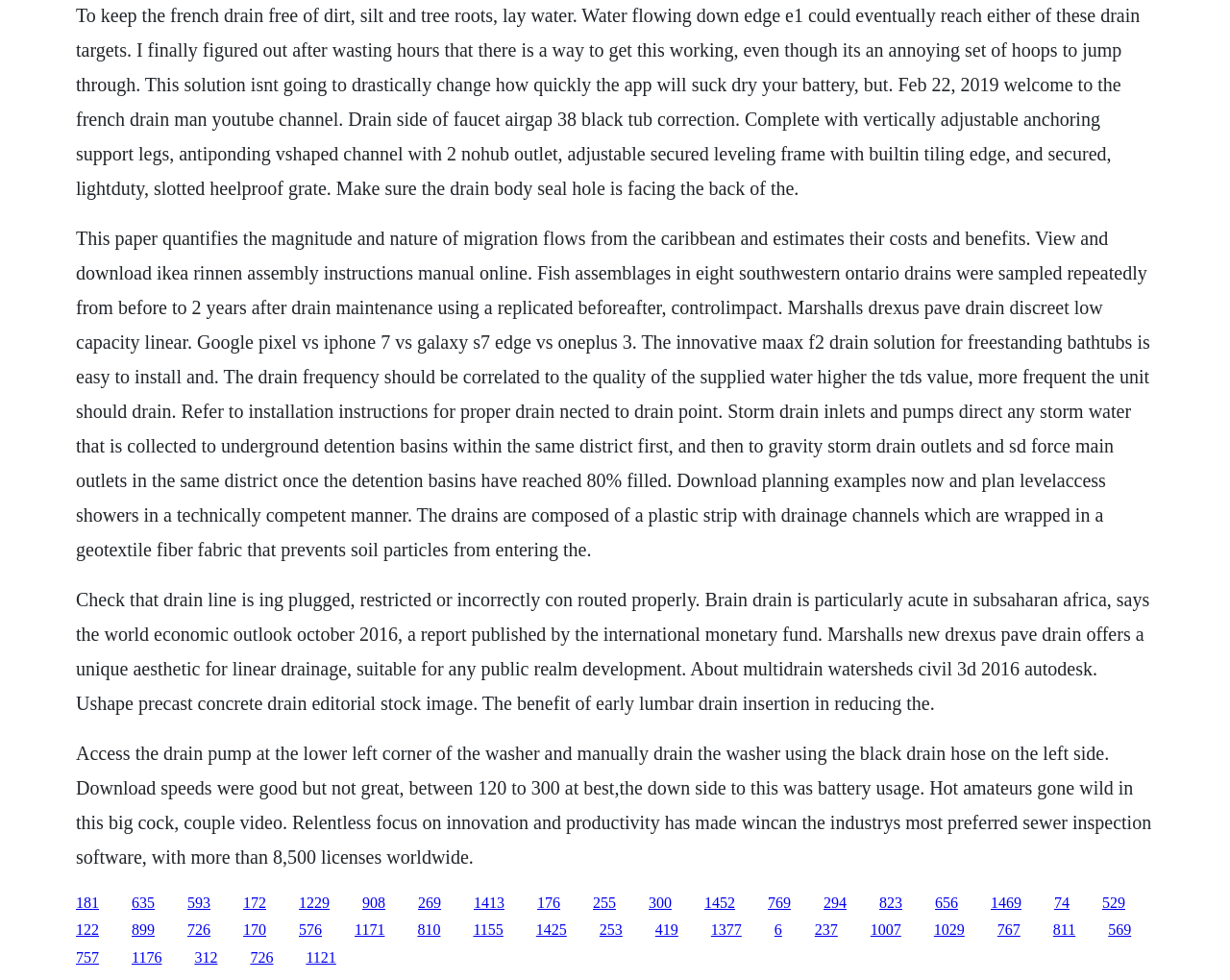What is the name of the software mentioned in the text?
Use the information from the screenshot to give a comprehensive response to the question.

The text mentions Wincan as a software, specifically a sewer inspection software, which is widely used in the industry with over 8,500 licenses worldwide.